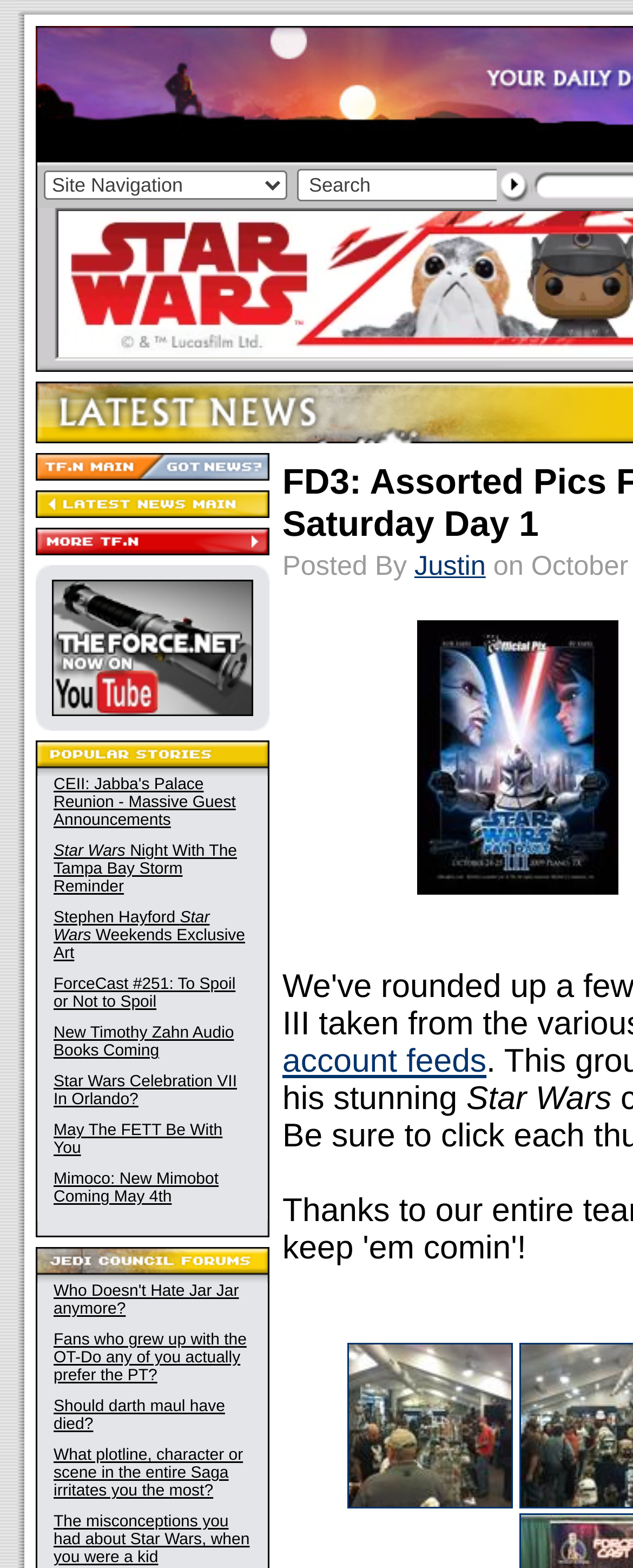Please mark the bounding box coordinates of the area that should be clicked to carry out the instruction: "Book a BLOMON Coaching Initial Consultation".

None